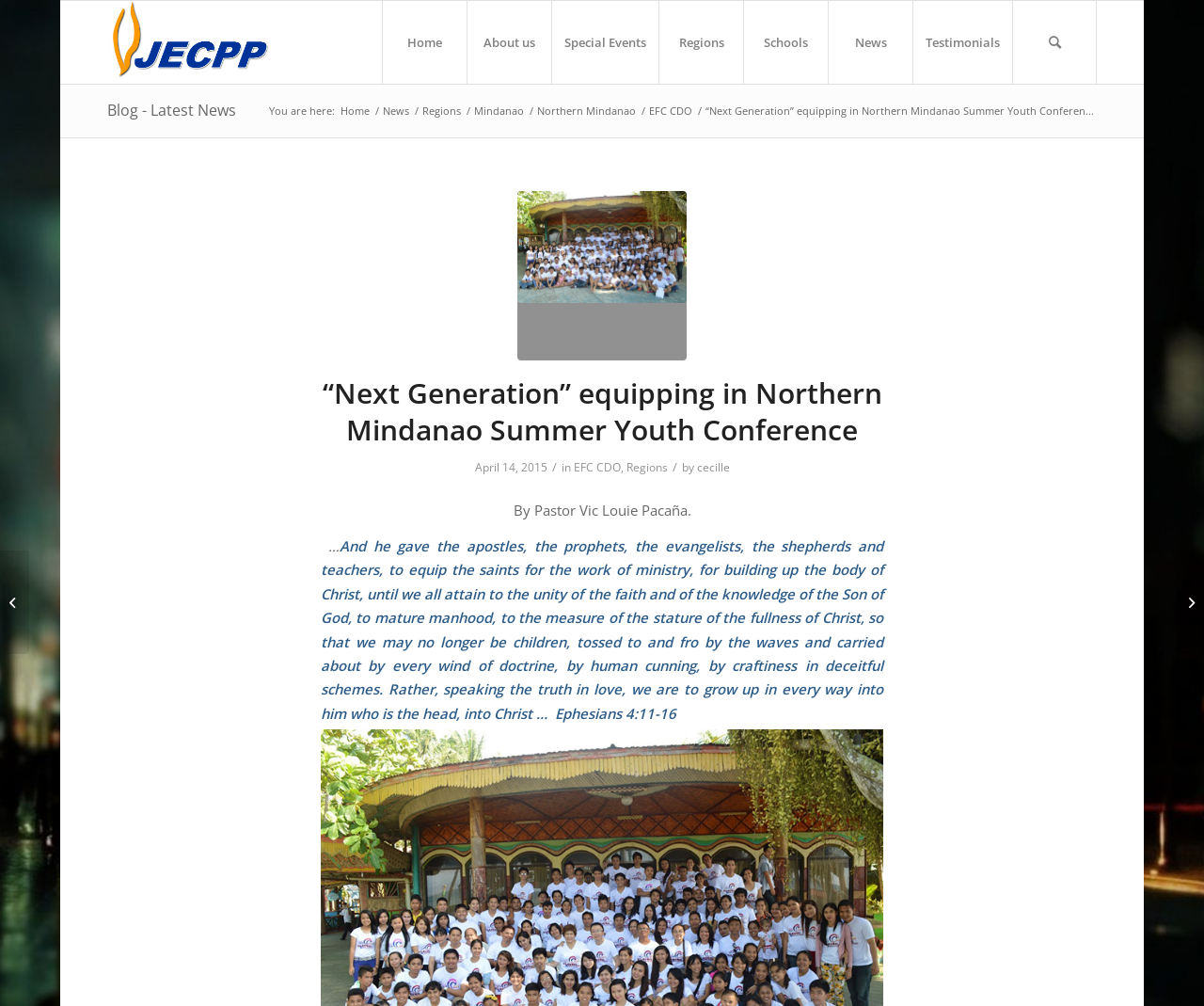Specify the bounding box coordinates of the region I need to click to perform the following instruction: "Read the 'Last Respects for Mr. Lee Kuan Yew' article". The coordinates must be four float numbers in the range of 0 to 1, i.e., [left, top, right, bottom].

[0.0, 0.547, 0.024, 0.65]